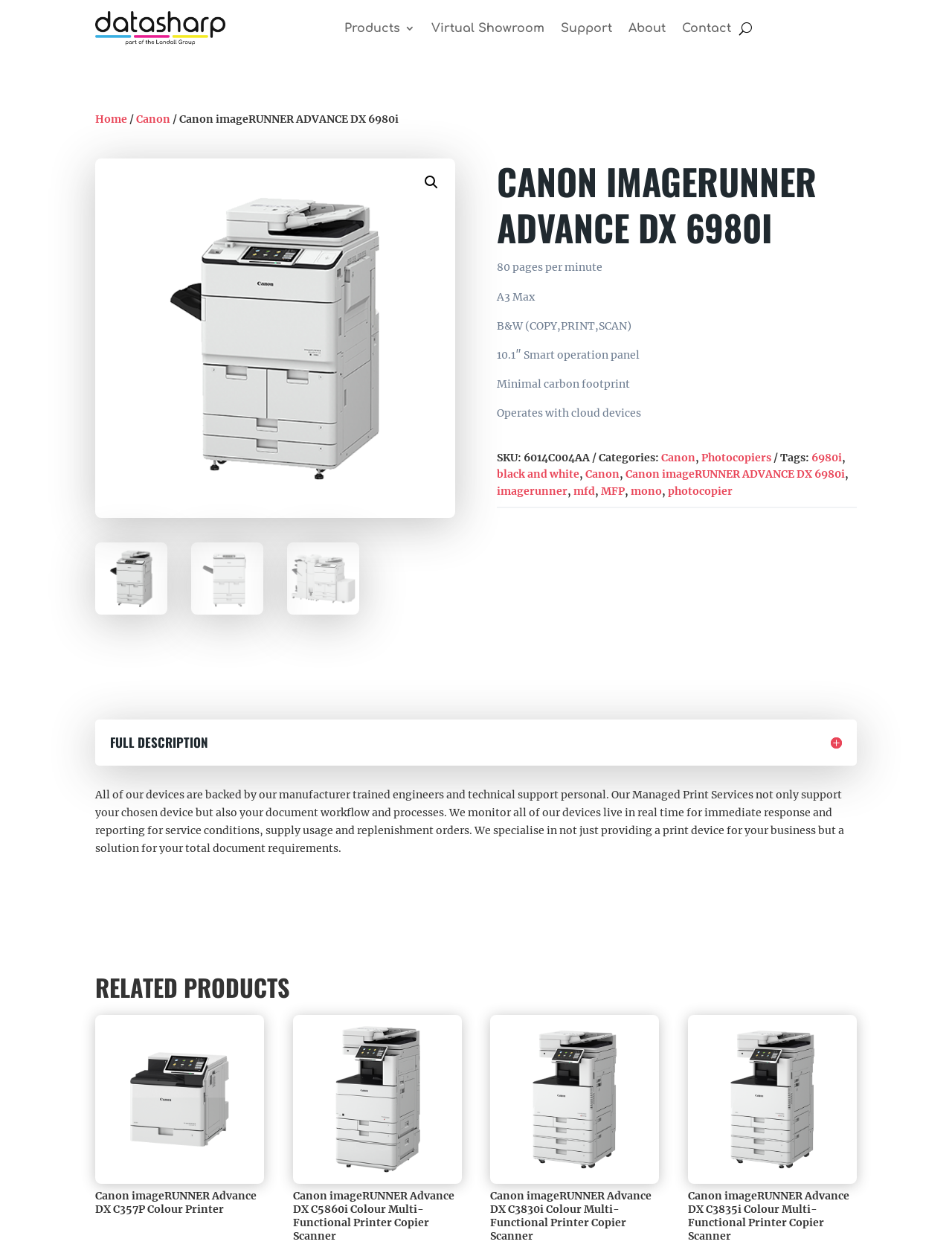Answer the question in one word or a short phrase:
What is the size of the smart operation panel?

10.1 inches